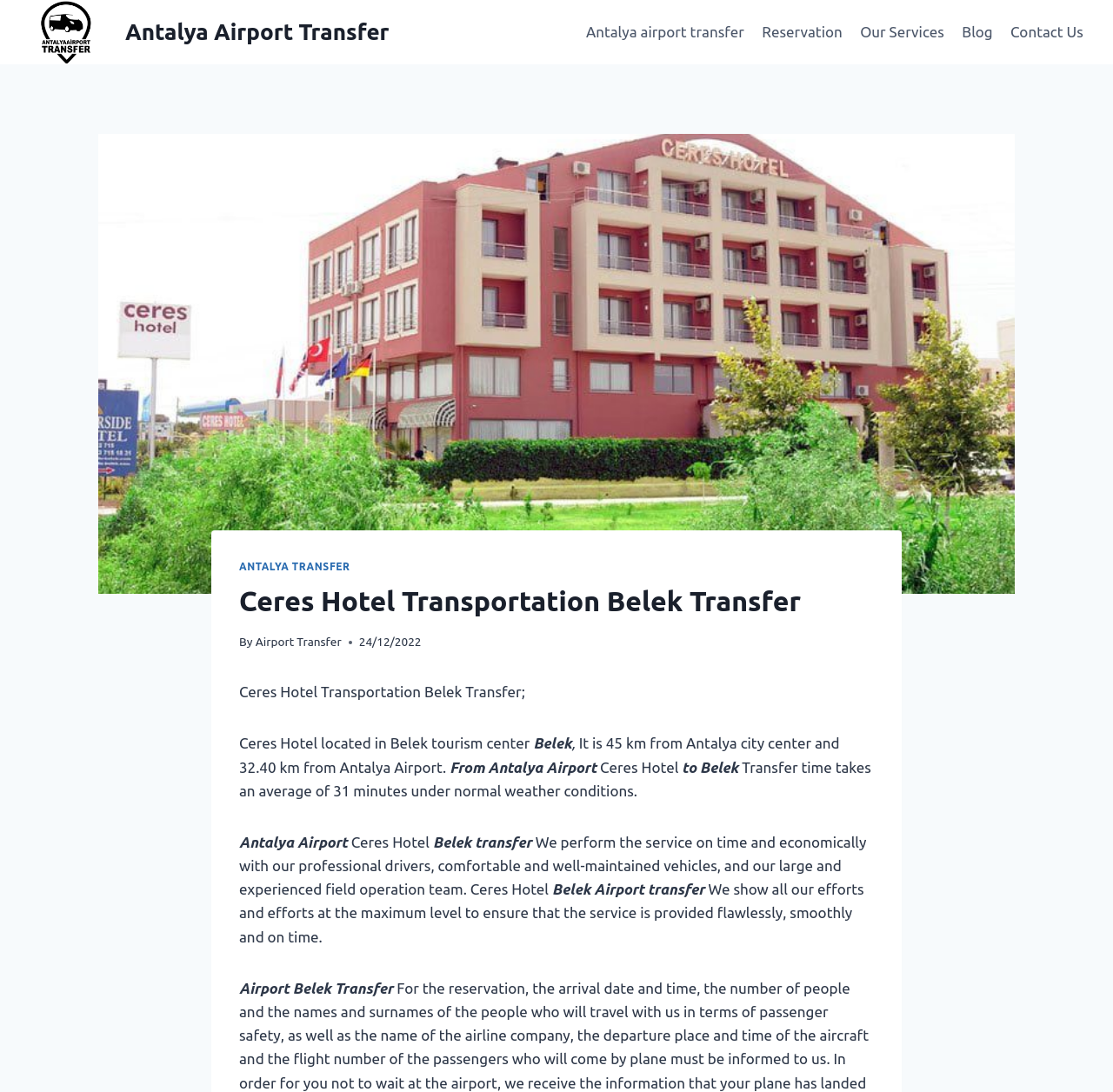Could you specify the bounding box coordinates for the clickable section to complete the following instruction: "Book a transfer in Antalya airport"?

[0.02, 0.001, 0.35, 0.058]